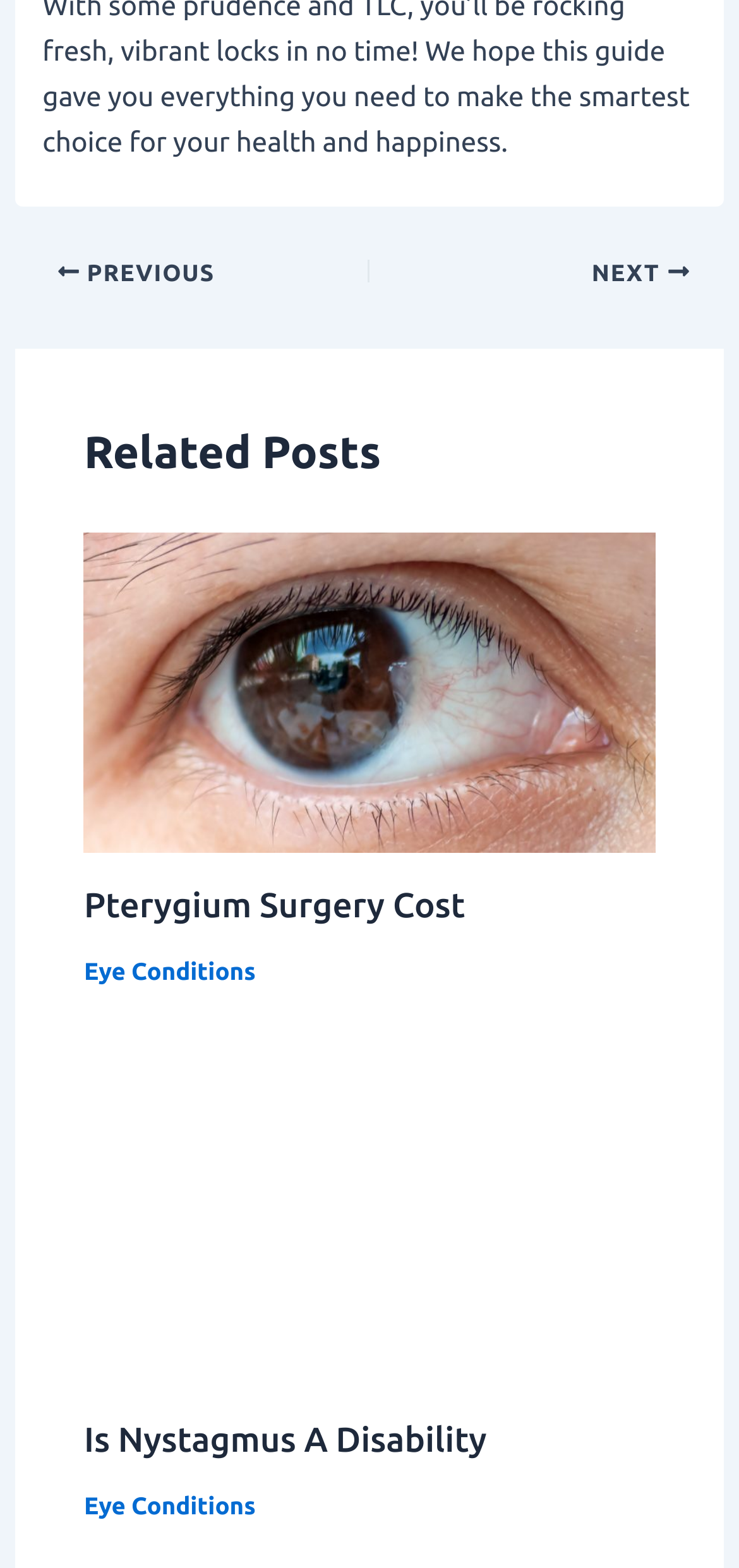Please examine the image and provide a detailed answer to the question: What is the position of the 'NEXT' link?

By examining the bounding box coordinates of the 'NEXT' link, I found that its x1 coordinate is 0.505, which is closer to the right side of the webpage, indicating that the 'NEXT' link is positioned on the right side.